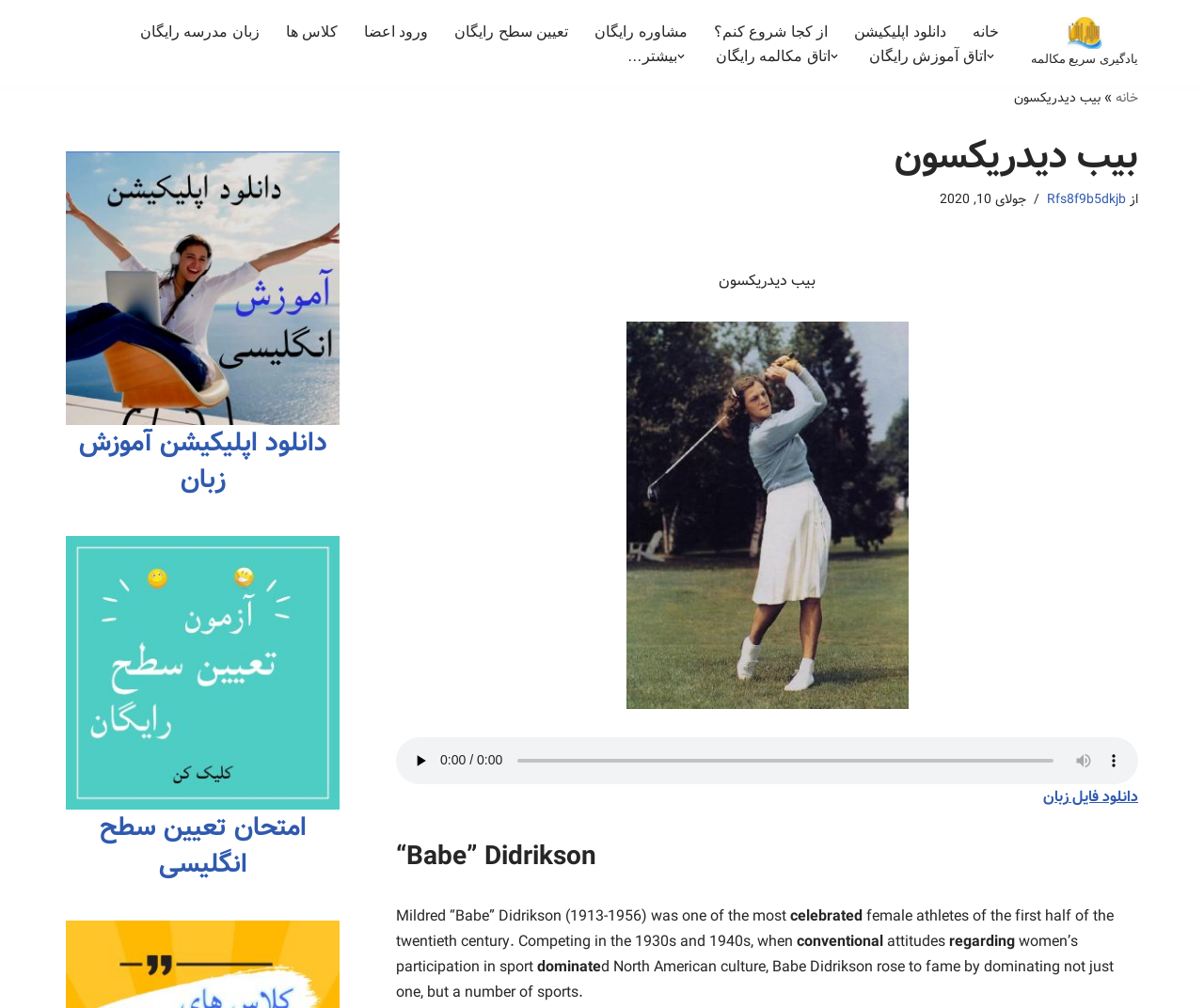Indicate the bounding box coordinates of the element that needs to be clicked to satisfy the following instruction: "Click on دانلود فایل زبان". The coordinates should be four float numbers between 0 and 1, i.e., [left, top, right, bottom].

[0.866, 0.779, 0.945, 0.803]